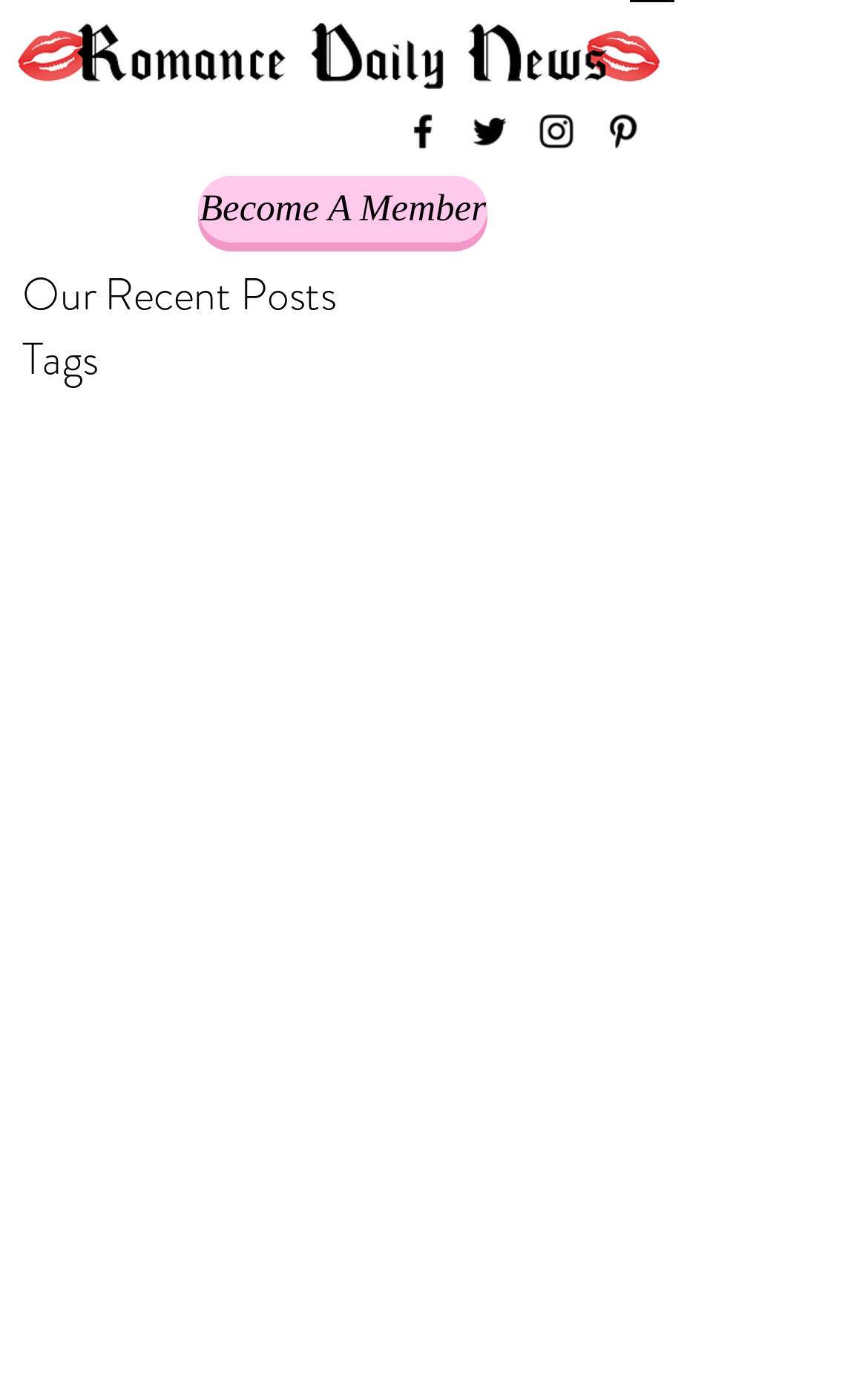Using the description "aria-label="twitter"", locate and provide the bounding box of the UI element.

[0.538, 0.079, 0.59, 0.111]